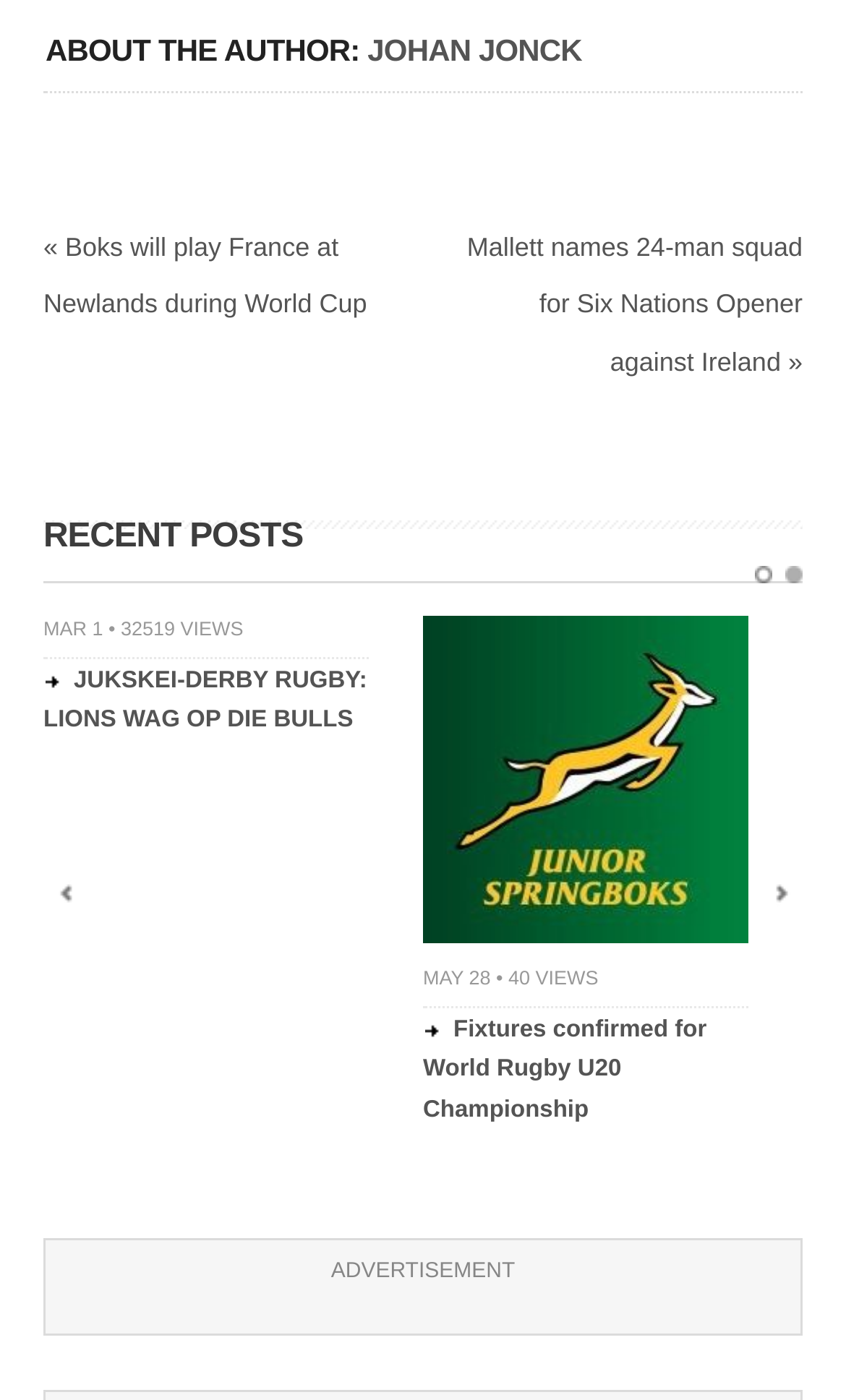Please find the bounding box for the following UI element description. Provide the coordinates in (top-left x, top-left y, bottom-right x, bottom-right y) format, with values between 0 and 1: Recent Posts

[0.051, 0.37, 0.358, 0.396]